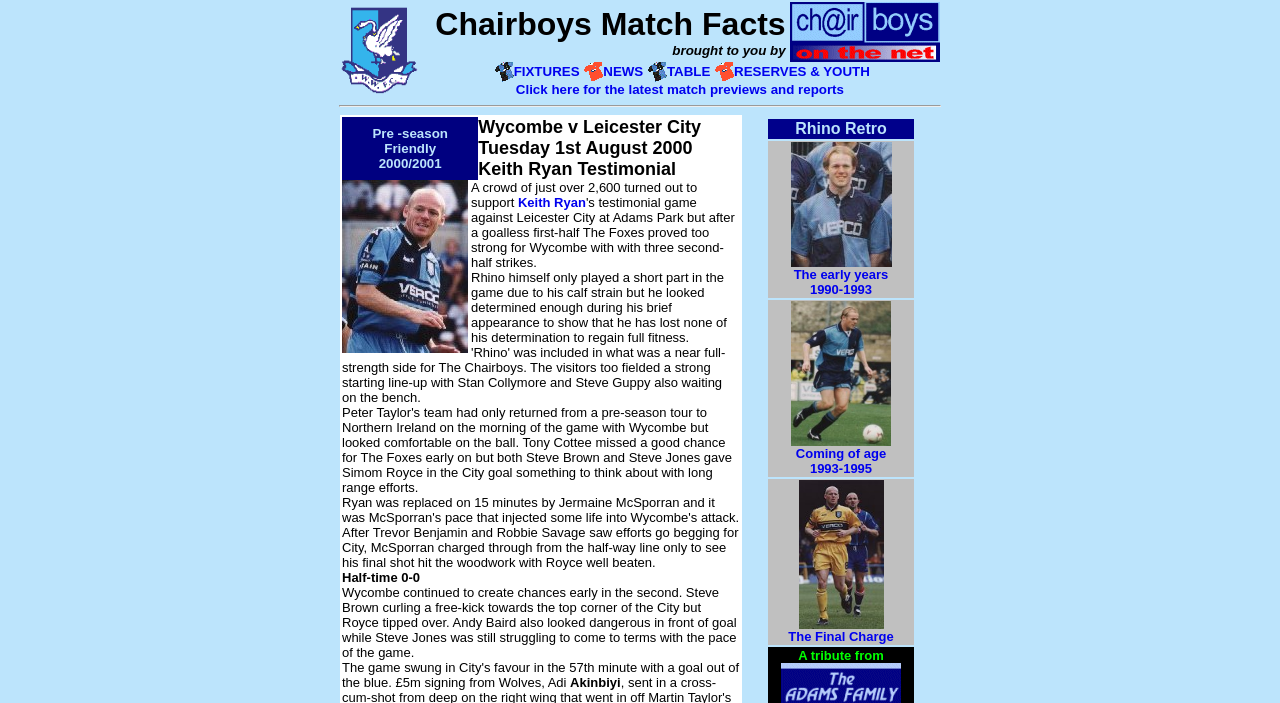Can you determine the bounding box coordinates of the area that needs to be clicked to fulfill the following instruction: "Click on the link to view the latest match previews and reports"?

[0.403, 0.117, 0.662, 0.138]